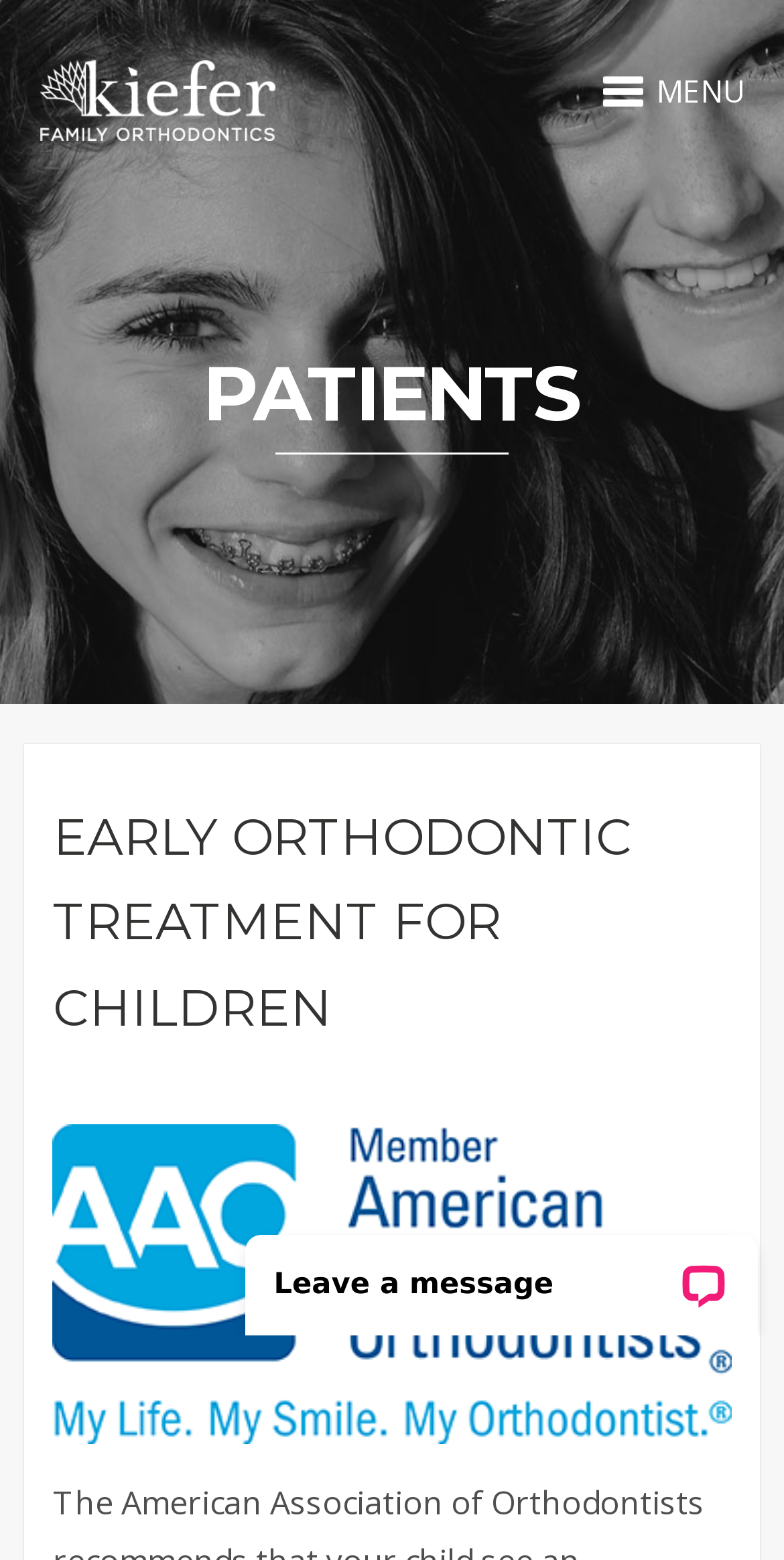Please provide a short answer using a single word or phrase for the question:
Is there a chat widget available?

Yes